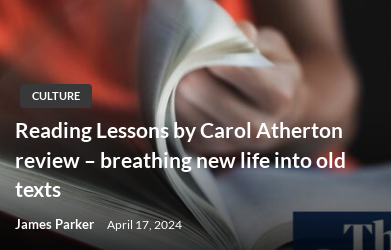Describe all the visual components present in the image.

The image features a visually striking book review titled "Reading Lessons by Carol Atherton," authored by James Parker and published on April 17, 2024. The captivating cover showcases a pair of hands engaged in the act of turning pages, symbolizing a deep exploration of literature. Accompanying the title is a clear indication of its cultural significance, marked by the label "CULTURE." This review promises to offer insightful perspectives on how Atherton revitalizes classic texts, inviting readers to witness the transformative power of literature in breathing new life into traditional narratives. The imagery encapsulates the essence of reading as a dynamic and engaging experience.